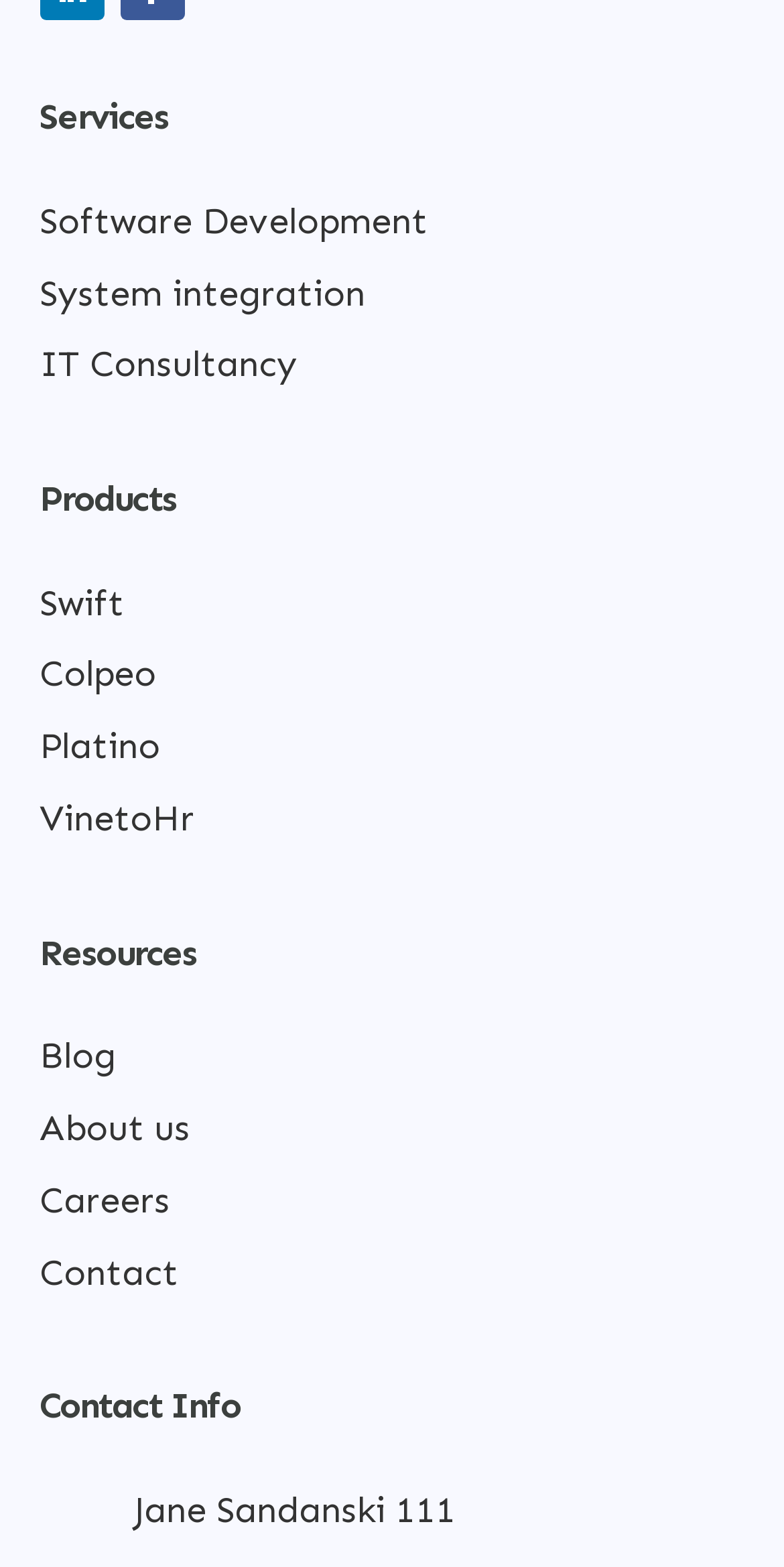Locate the bounding box coordinates of the clickable area to execute the instruction: "Learn about Colpeo product". Provide the coordinates as four float numbers between 0 and 1, represented as [left, top, right, bottom].

[0.05, 0.416, 0.199, 0.445]